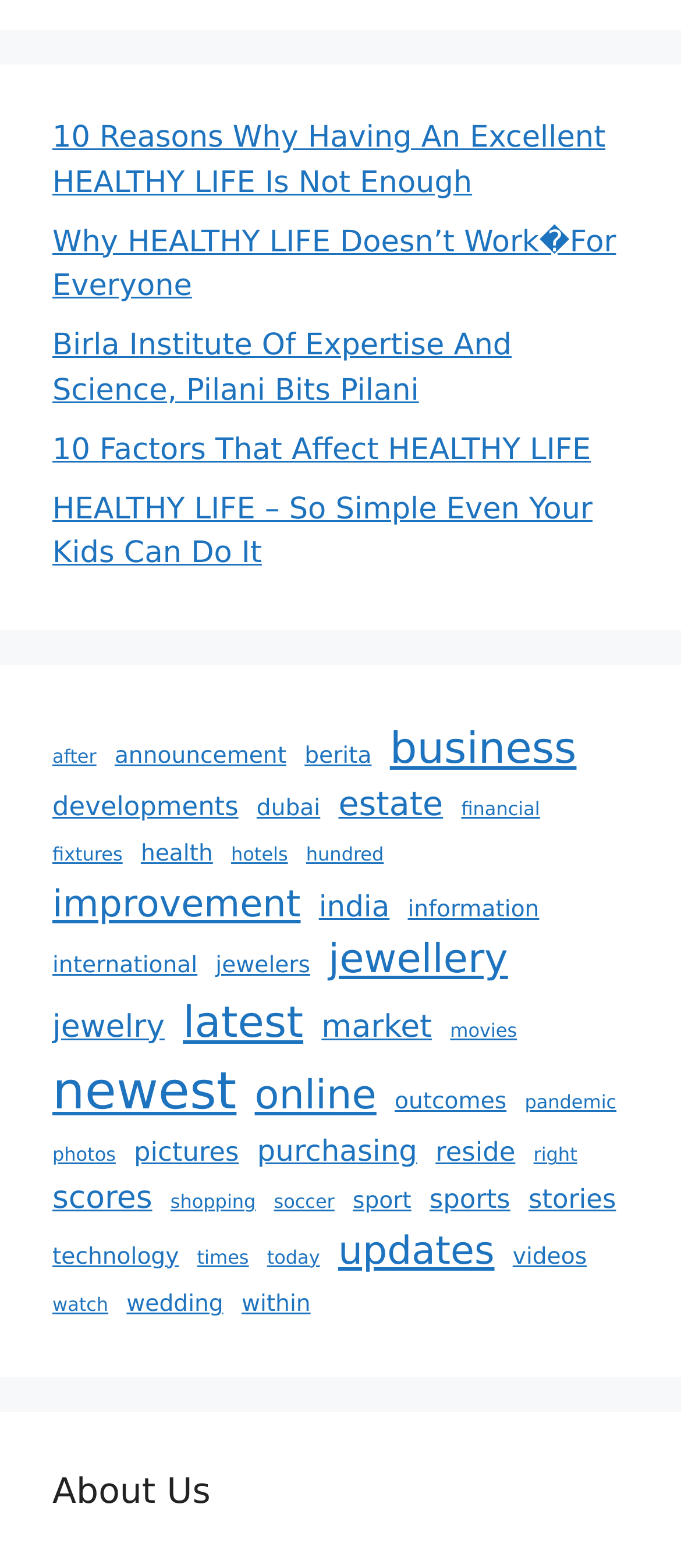What is the category of 'Birla Institute Of Expertise And Science, Pilani Bits Pilani'?
Please provide a single word or phrase in response based on the screenshot.

Education